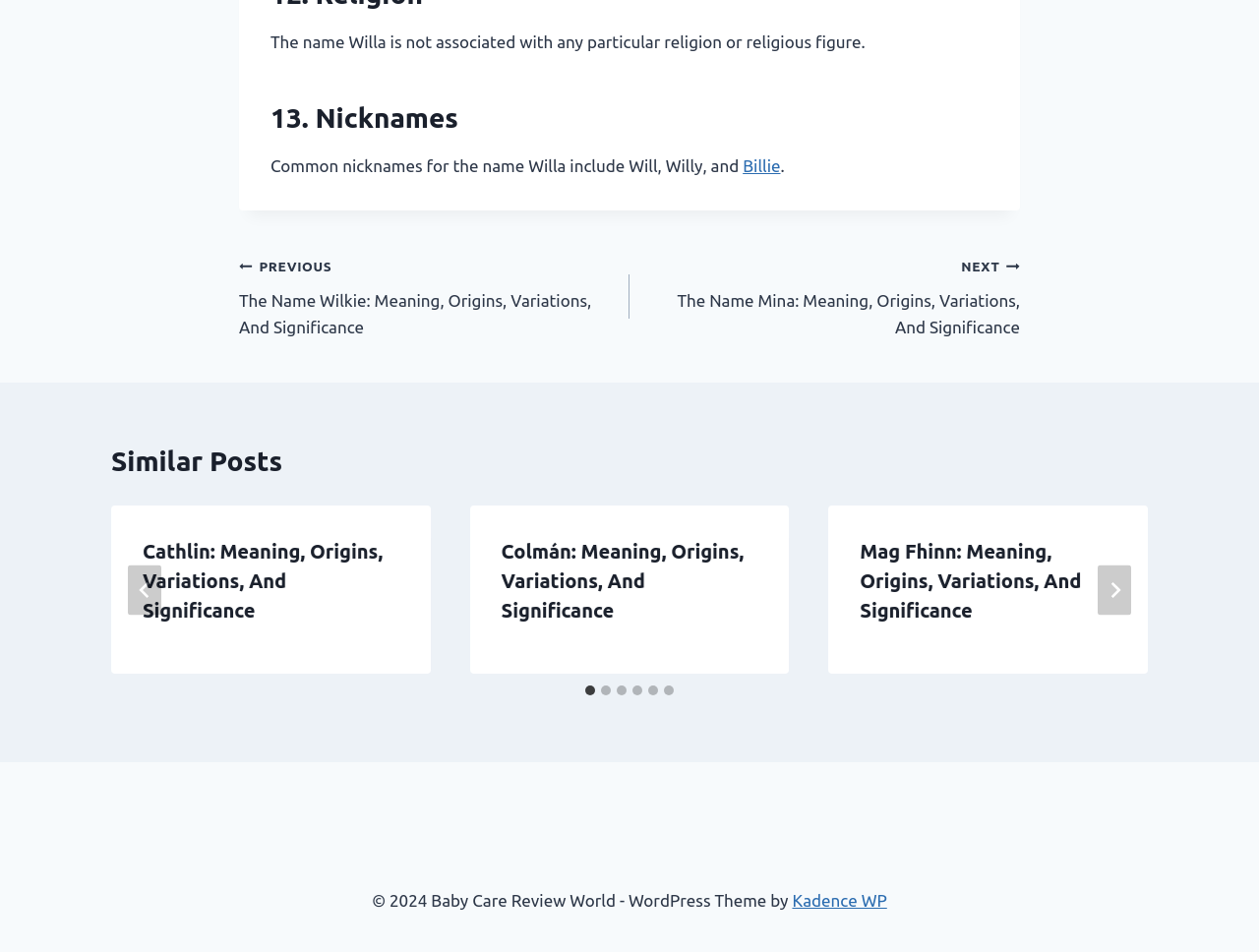Determine the coordinates of the bounding box for the clickable area needed to execute this instruction: "Click the 'Next' button".

[0.872, 0.593, 0.898, 0.646]